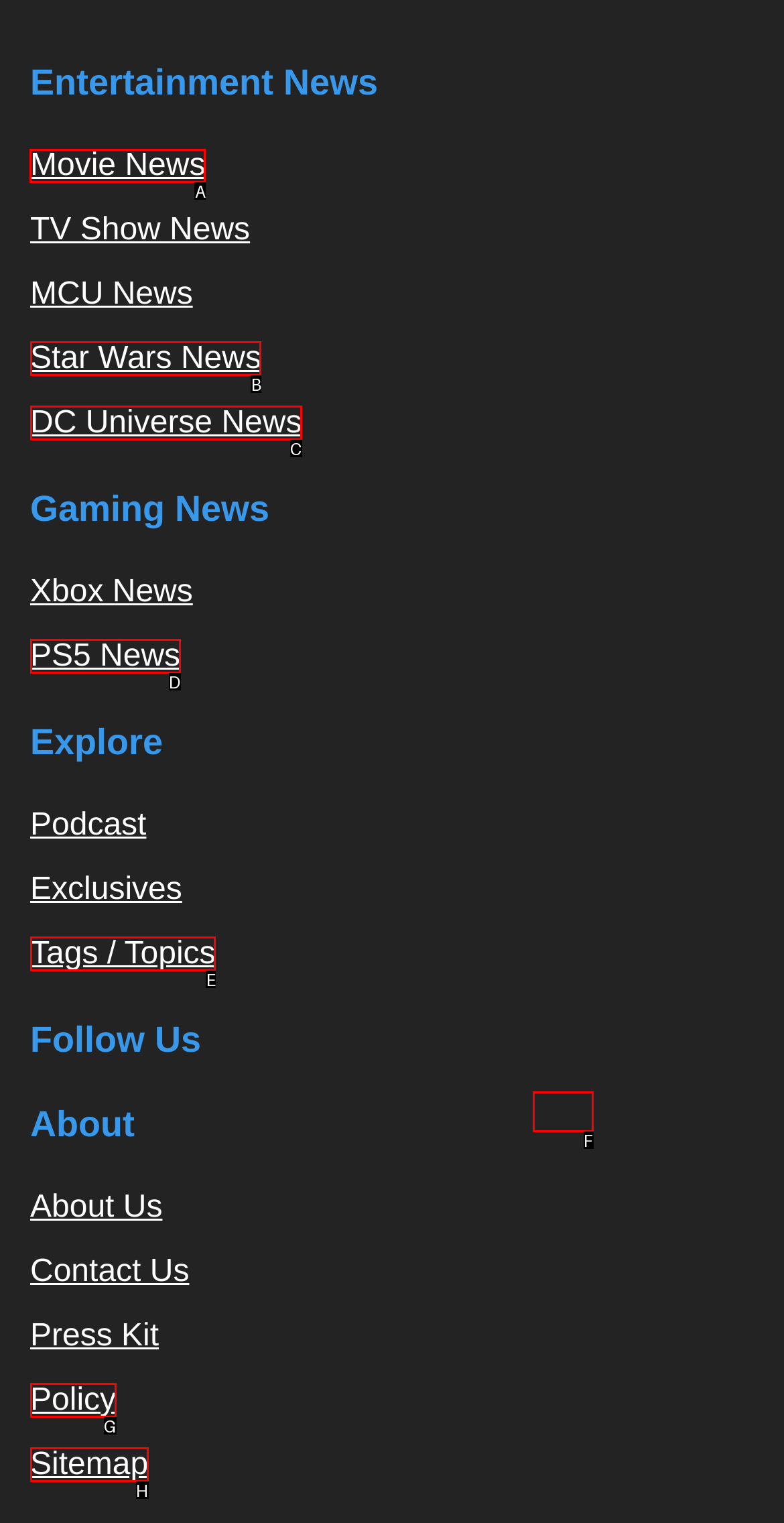Based on the task: View Movie News, which UI element should be clicked? Answer with the letter that corresponds to the correct option from the choices given.

A